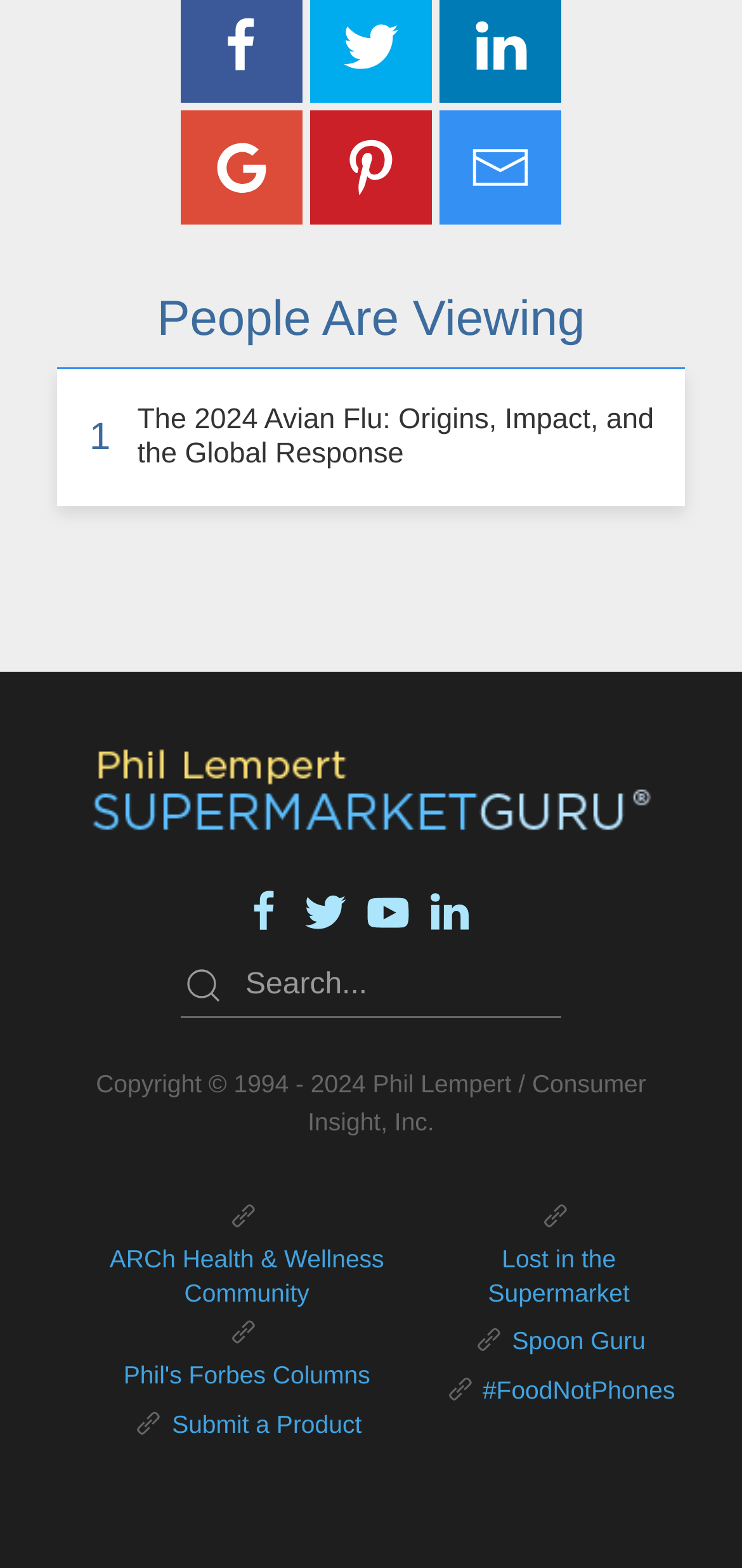What is the text of the first table row?
Provide an in-depth answer to the question, covering all aspects.

I looked at the table element [119] and its first row element [337]. The first cell of the row is a rowheader with text '1', which is the answer.